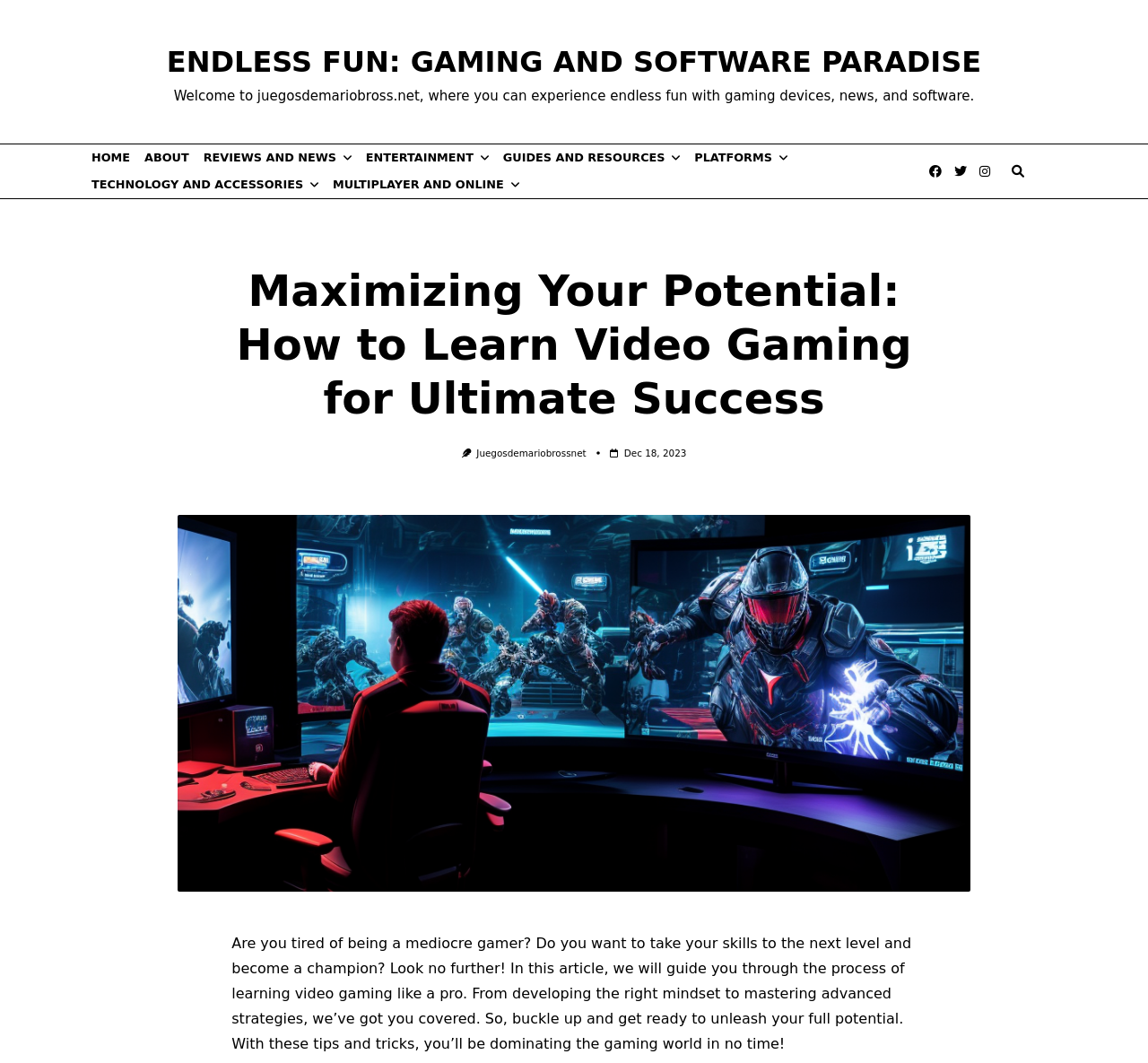Can you identify the bounding box coordinates of the clickable region needed to carry out this instruction: 'Read the article about Maximizing Your Potential'? The coordinates should be four float numbers within the range of 0 to 1, stated as [left, top, right, bottom].

[0.202, 0.248, 0.798, 0.4]